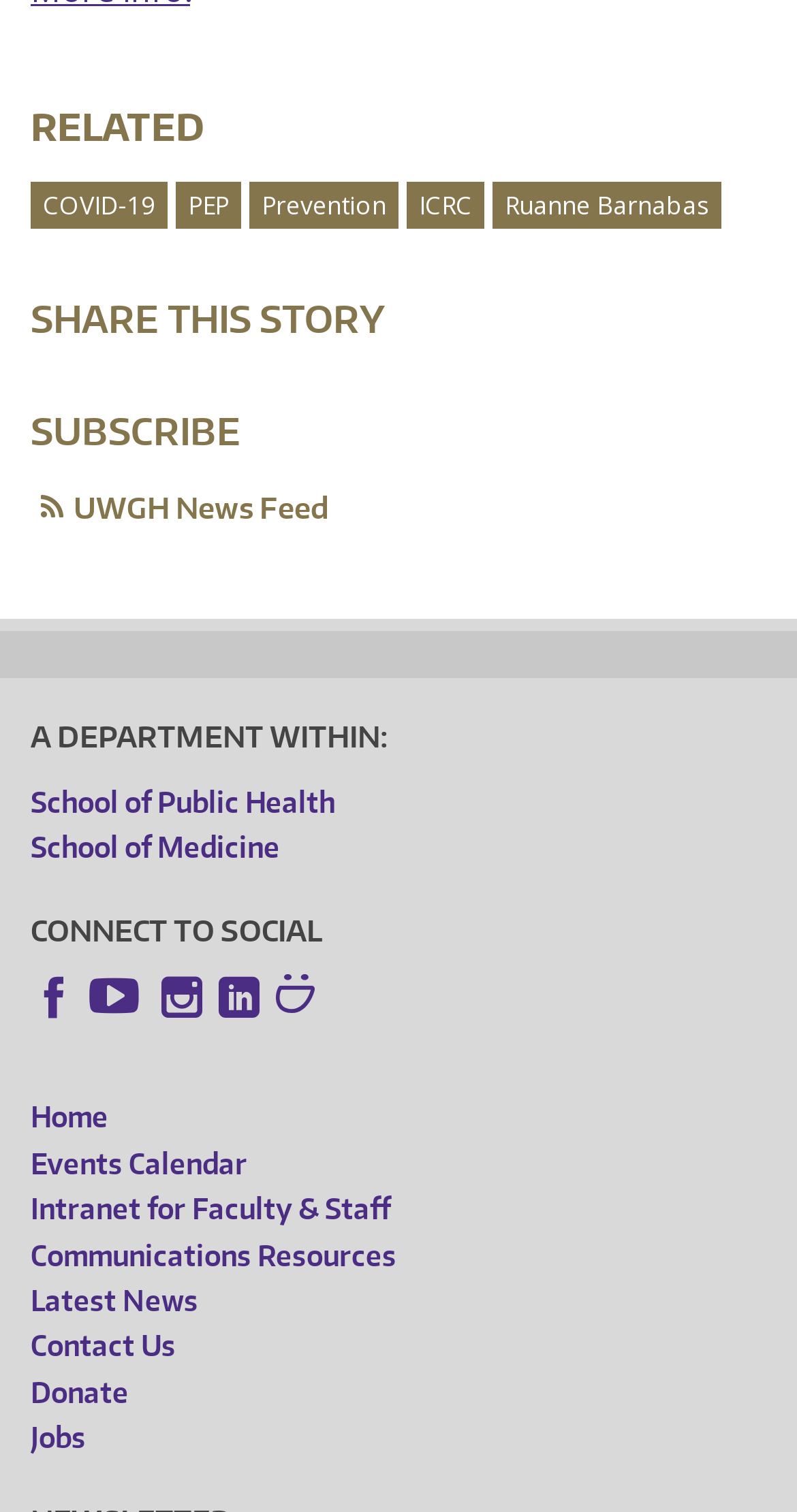Utilize the details in the image to give a detailed response to the question: What is the first item in the 'SHARE THIS STORY' section?

I looked at the 'SHARE THIS STORY' section and found the first item, which is a link labeled 'COVID-19'.